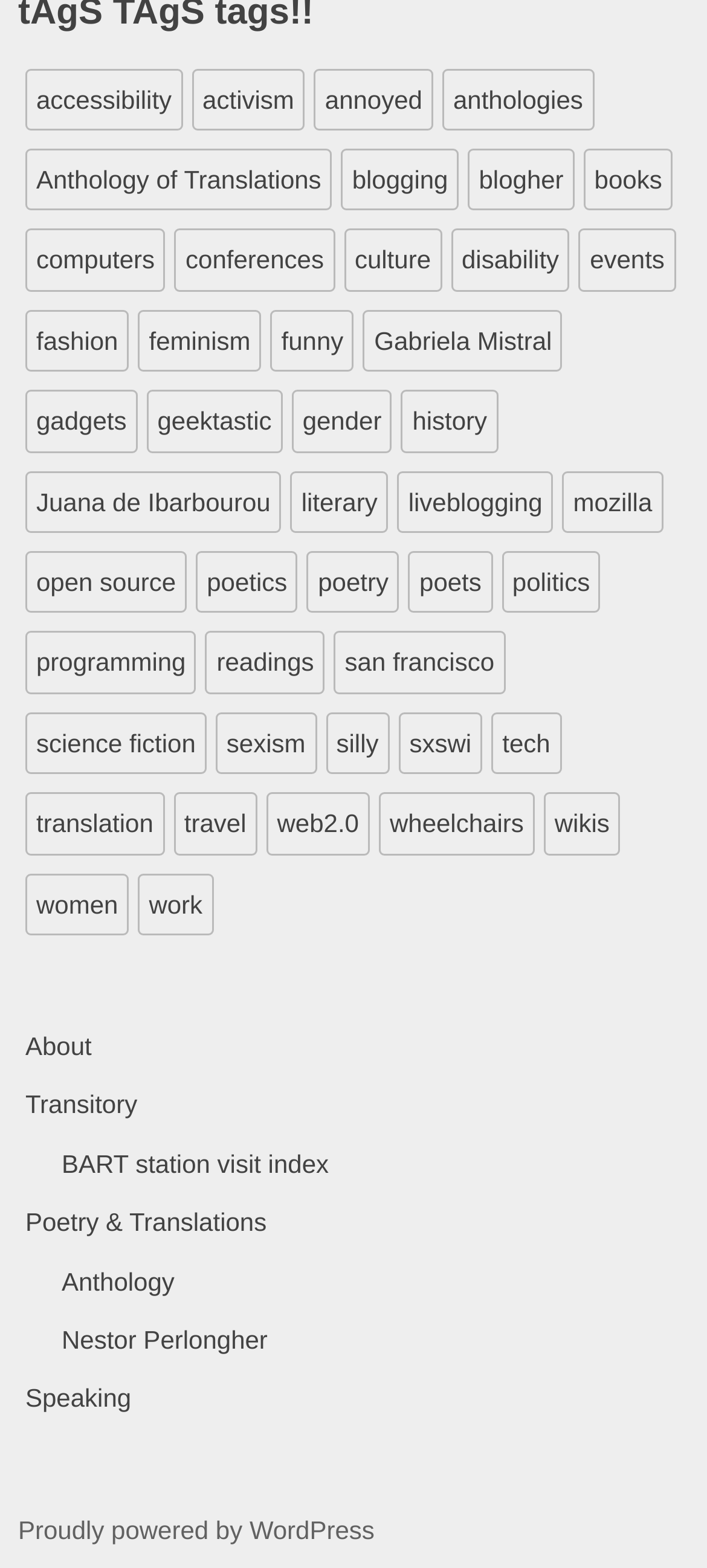Give a concise answer of one word or phrase to the question: 
What is the last link in the second navigation menu?

Speaking